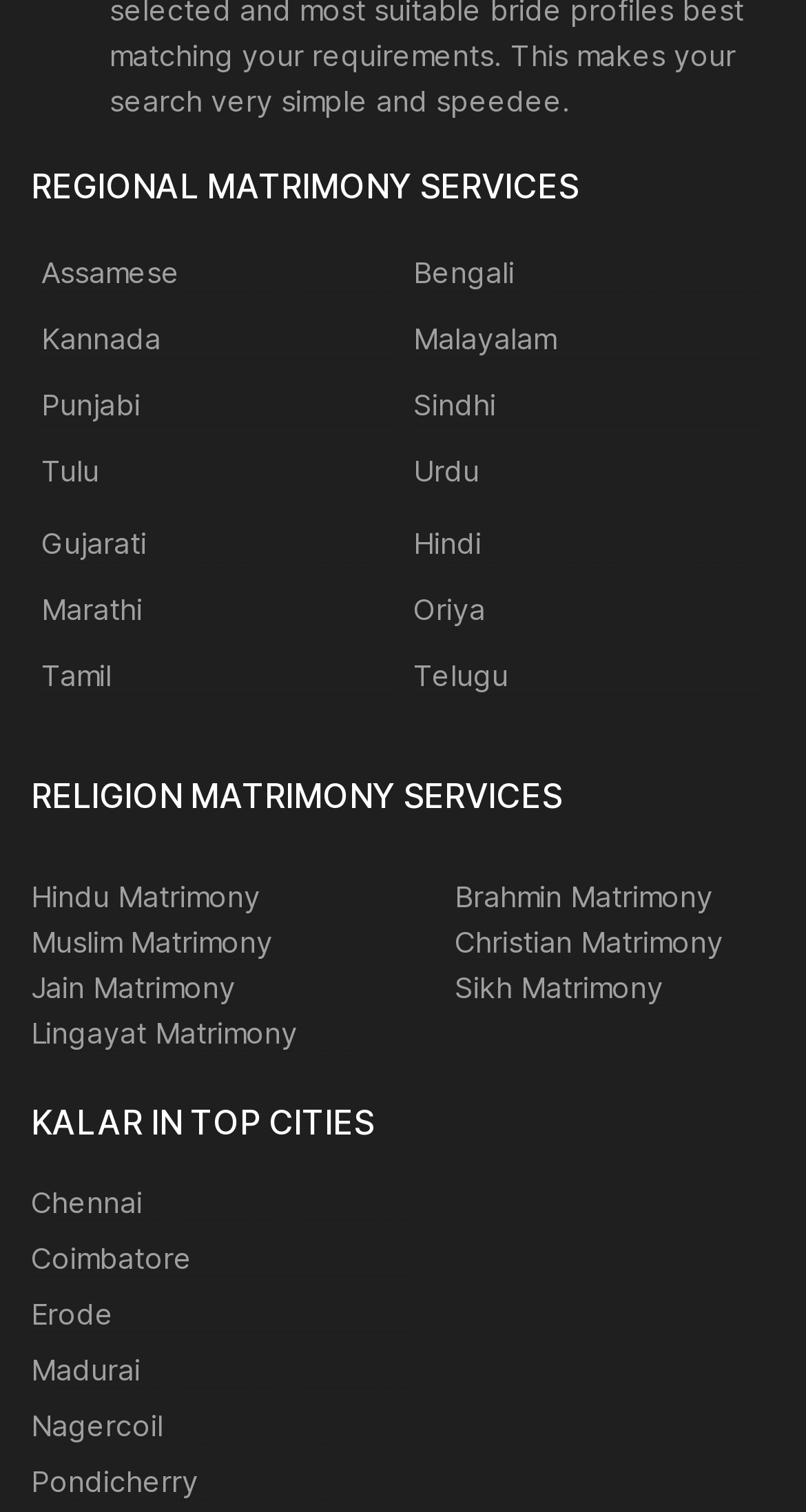Provide a short, one-word or phrase answer to the question below:
How many languages are supported for matrimony services?

10